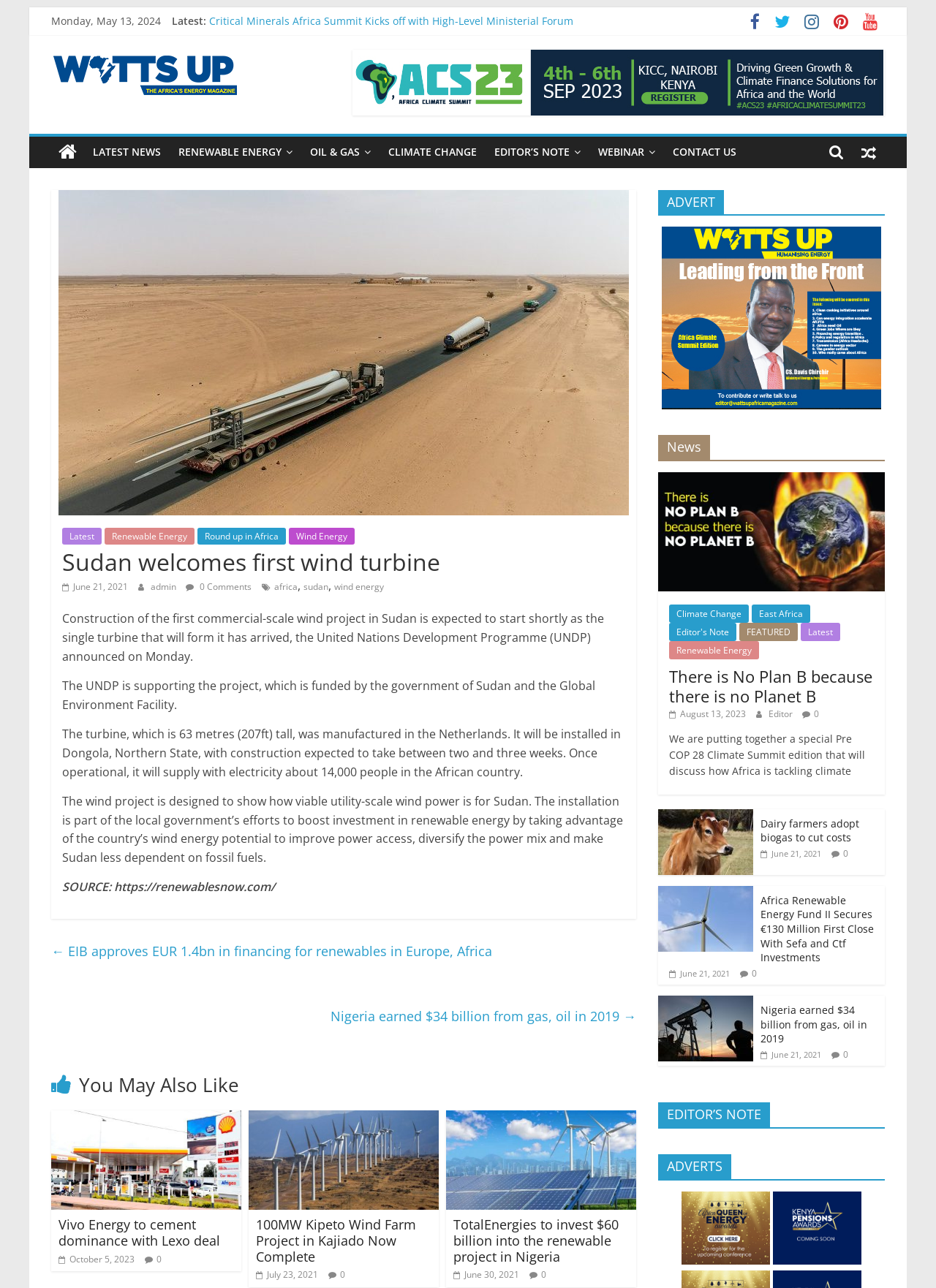Provide a single word or phrase to answer the given question: 
What is the date of the latest news?

Monday, May 13, 2024